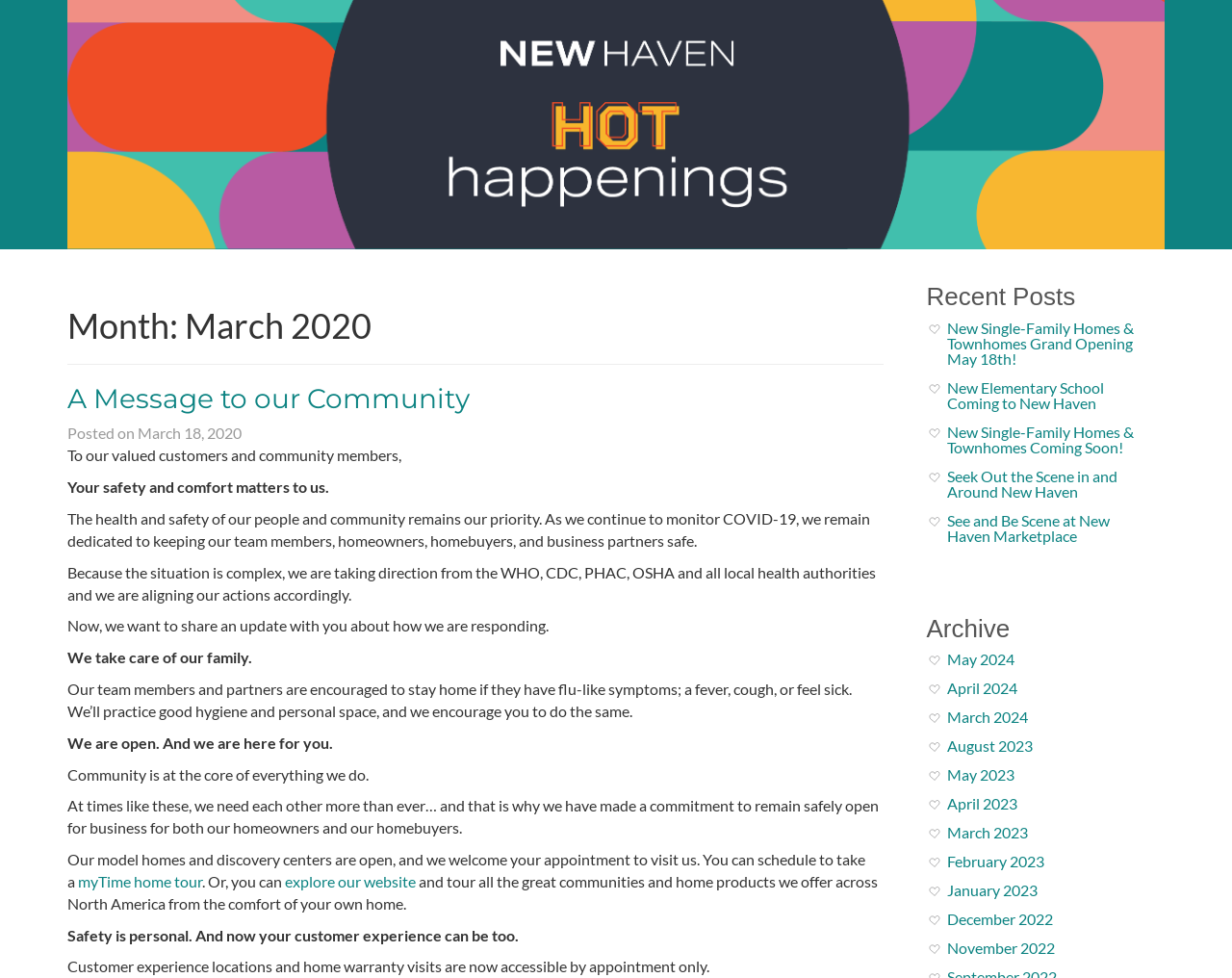Kindly provide the bounding box coordinates of the section you need to click on to fulfill the given instruction: "Explore the website".

[0.231, 0.892, 0.338, 0.91]